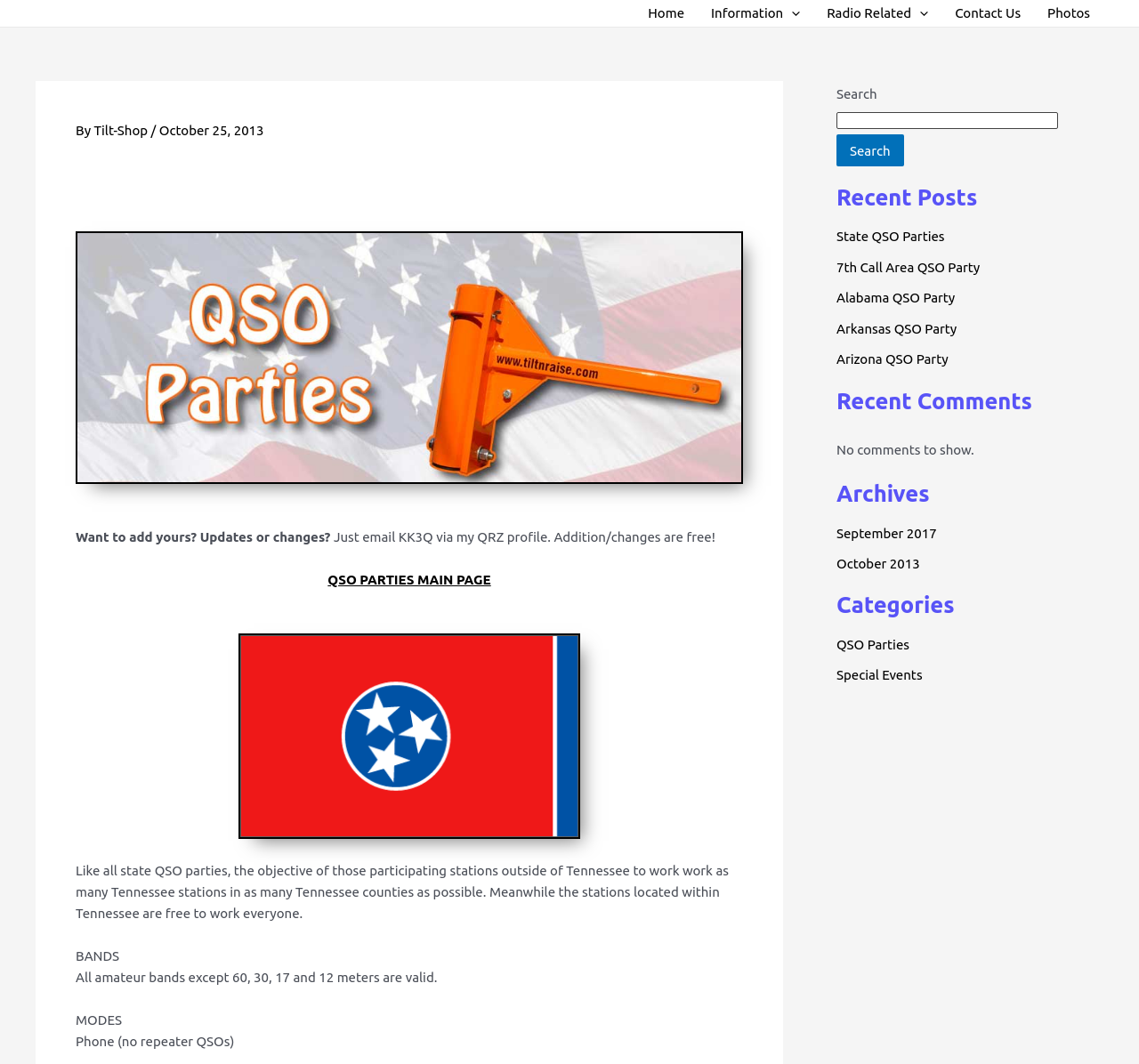Provide a single word or phrase answer to the question: 
What is the flag image on the webpage?

Flag of Tennessee